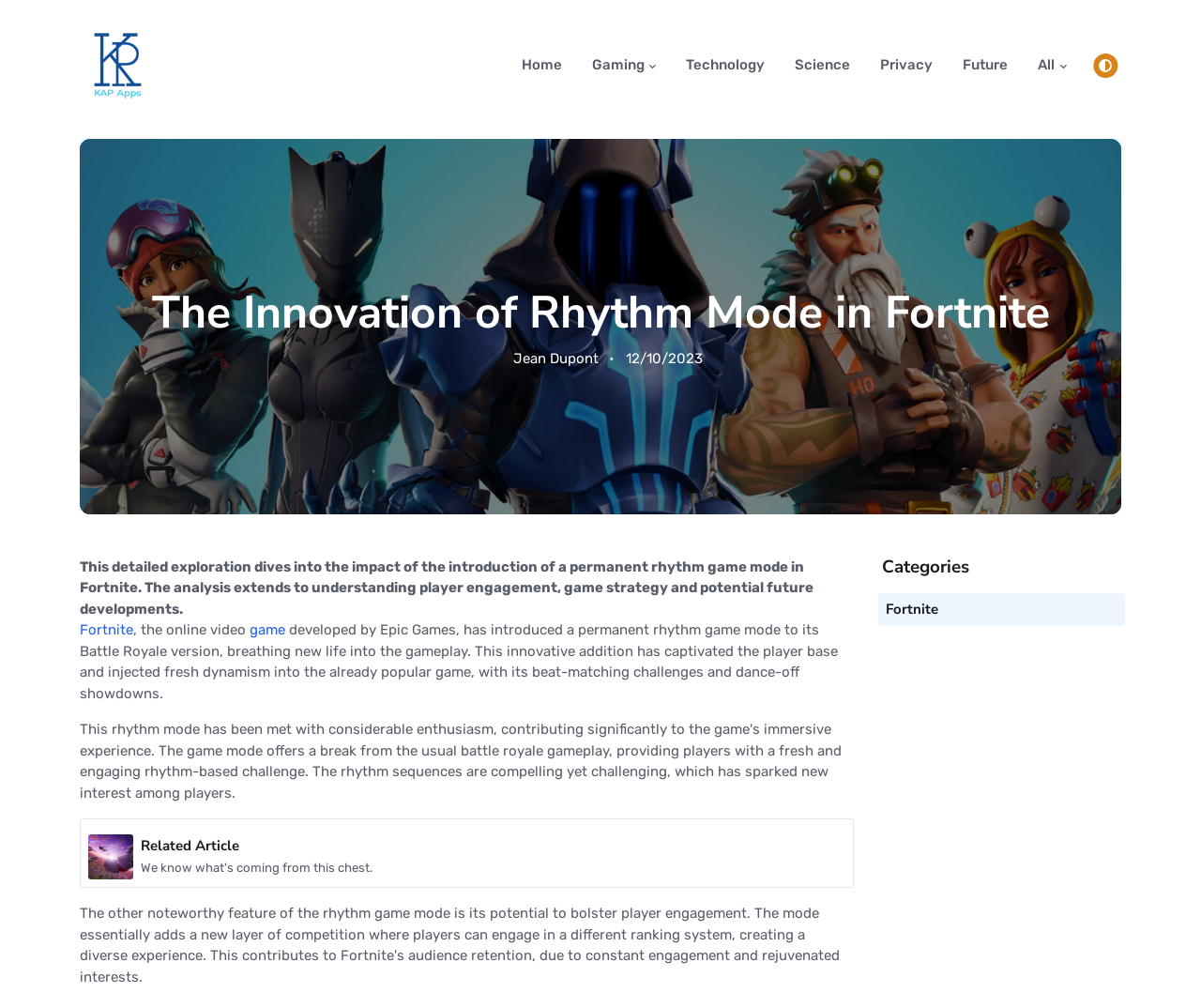Find and indicate the bounding box coordinates of the region you should select to follow the given instruction: "Learn more about 'Worth reading' tags".

None